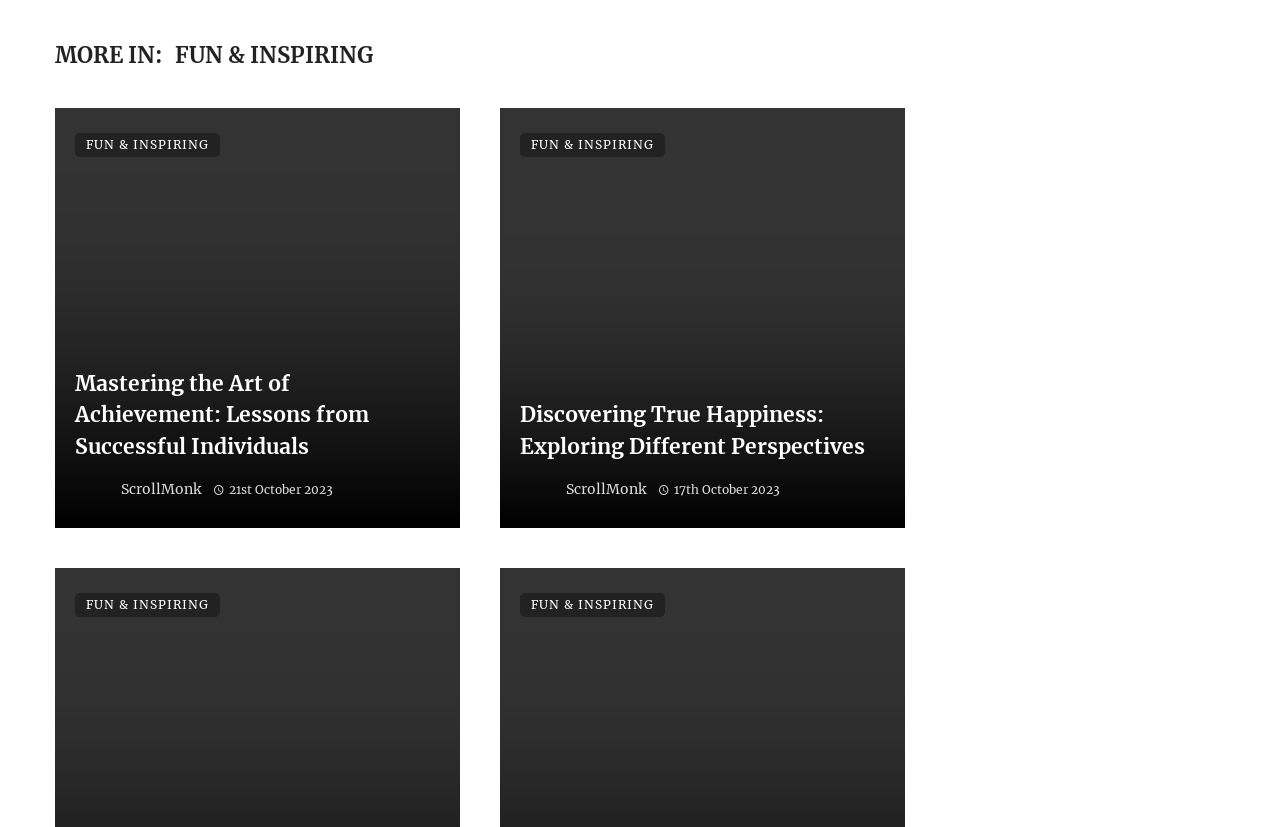What is the theme of the articles on the webpage?
Please provide a comprehensive answer based on the visual information in the image.

The headings of the articles, 'Mastering the Art of Achievement: Lessons from Successful Individuals' and 'Discovering True Happiness: Exploring Different Perspectives', suggest that the theme of the articles on the webpage is inspiration and happiness.